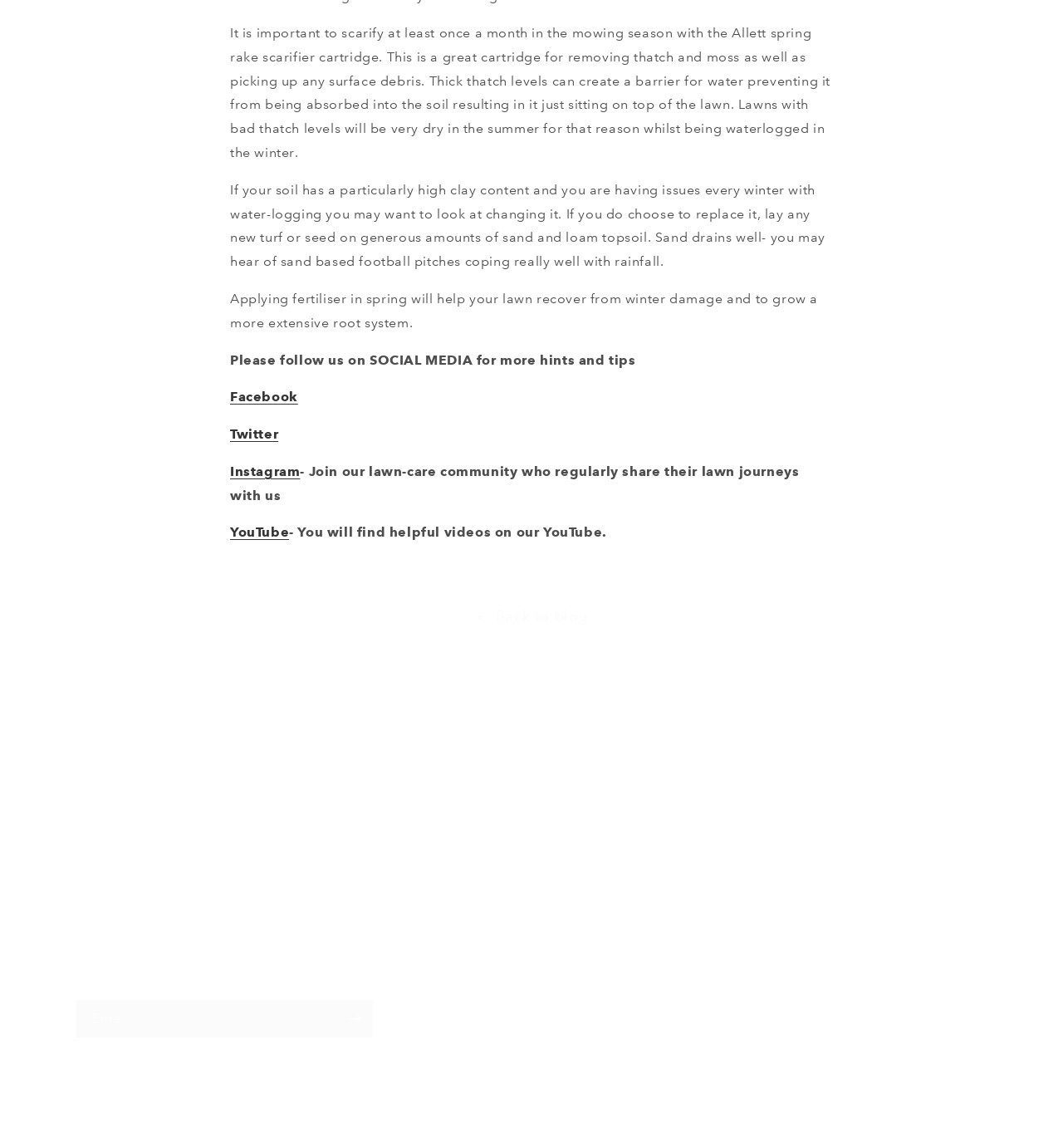Given the element description "Instagram", identify the bounding box of the corresponding UI element.

[0.827, 0.872, 0.861, 0.904]